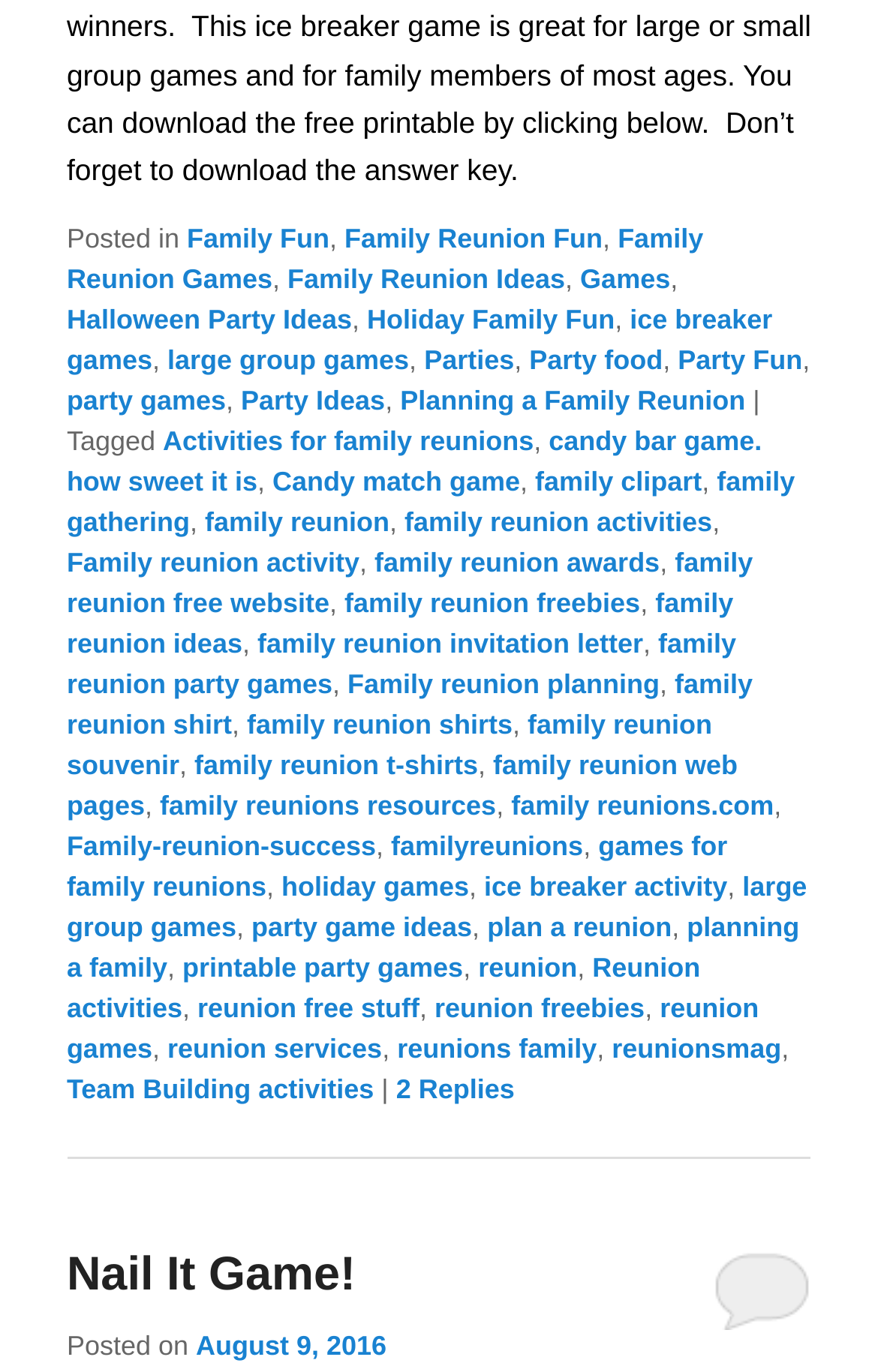Are there any commas in the footer section?
Based on the image, provide a one-word or brief-phrase response.

Yes